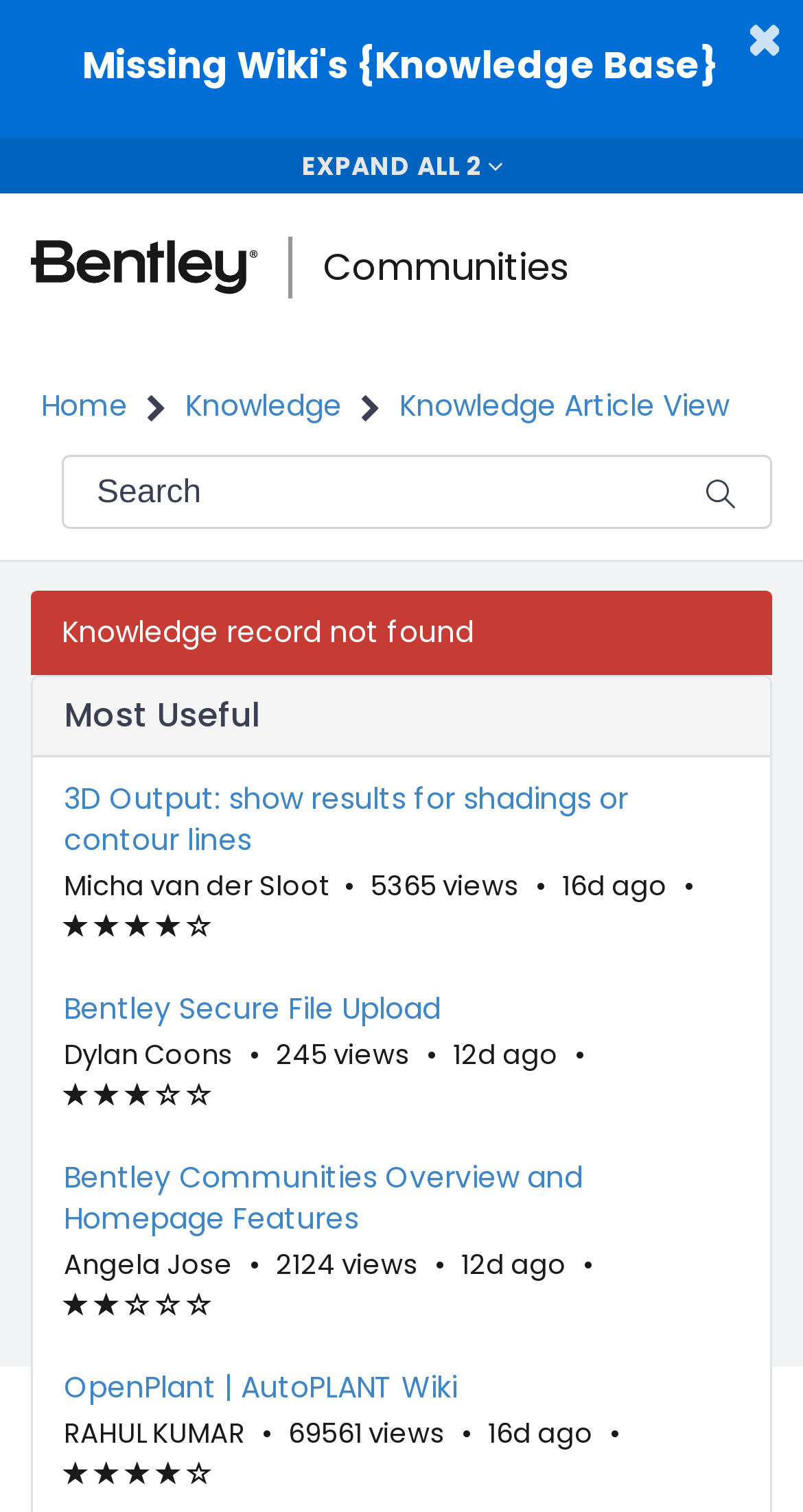Please locate the bounding box coordinates of the element's region that needs to be clicked to follow the instruction: "Click the 'NEWS' link". The bounding box coordinates should be provided as four float numbers between 0 and 1, i.e., [left, top, right, bottom].

None